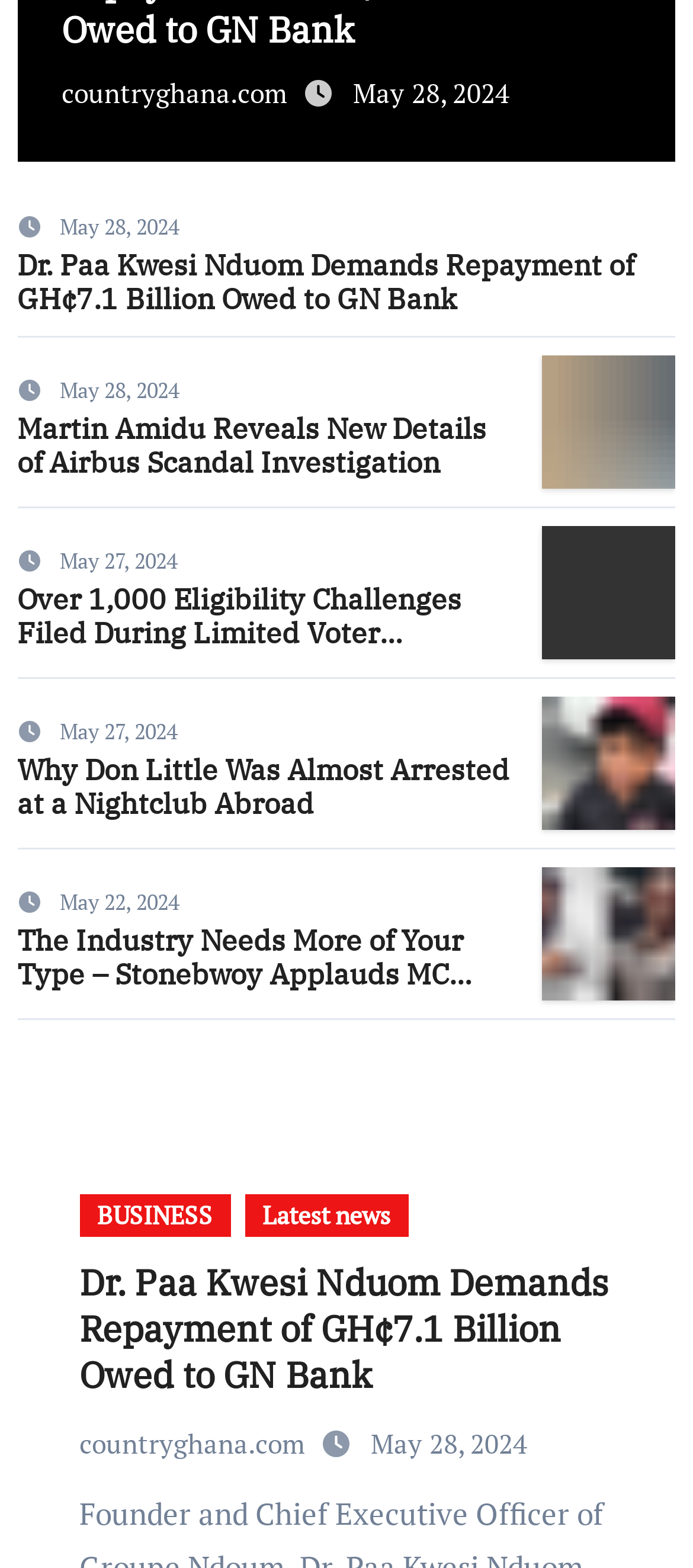Kindly determine the bounding box coordinates of the area that needs to be clicked to fulfill this instruction: "Check the latest news".

[0.353, 0.761, 0.589, 0.788]